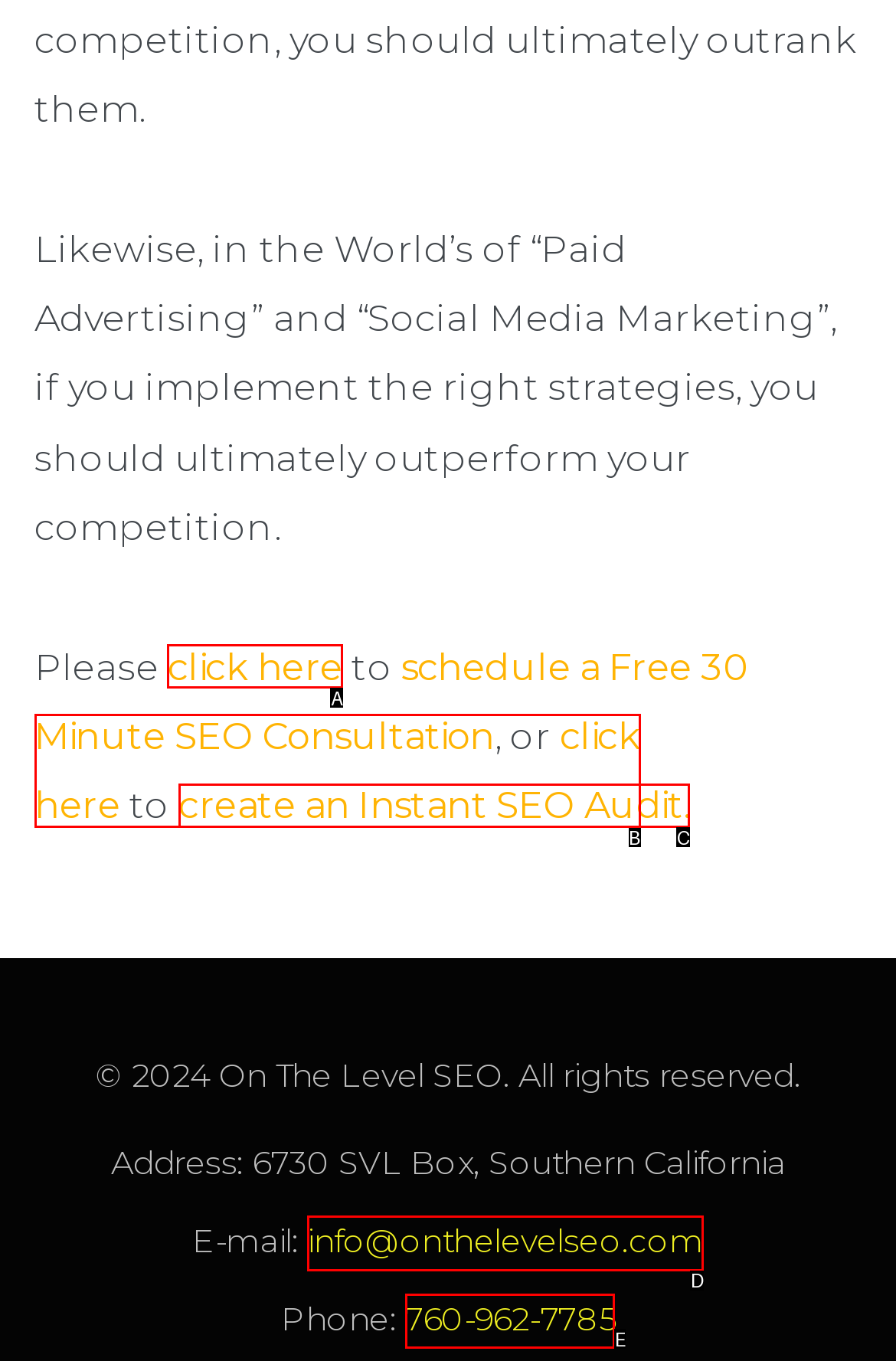Choose the letter that best represents the description: click here. Answer with the letter of the selected choice directly.

A